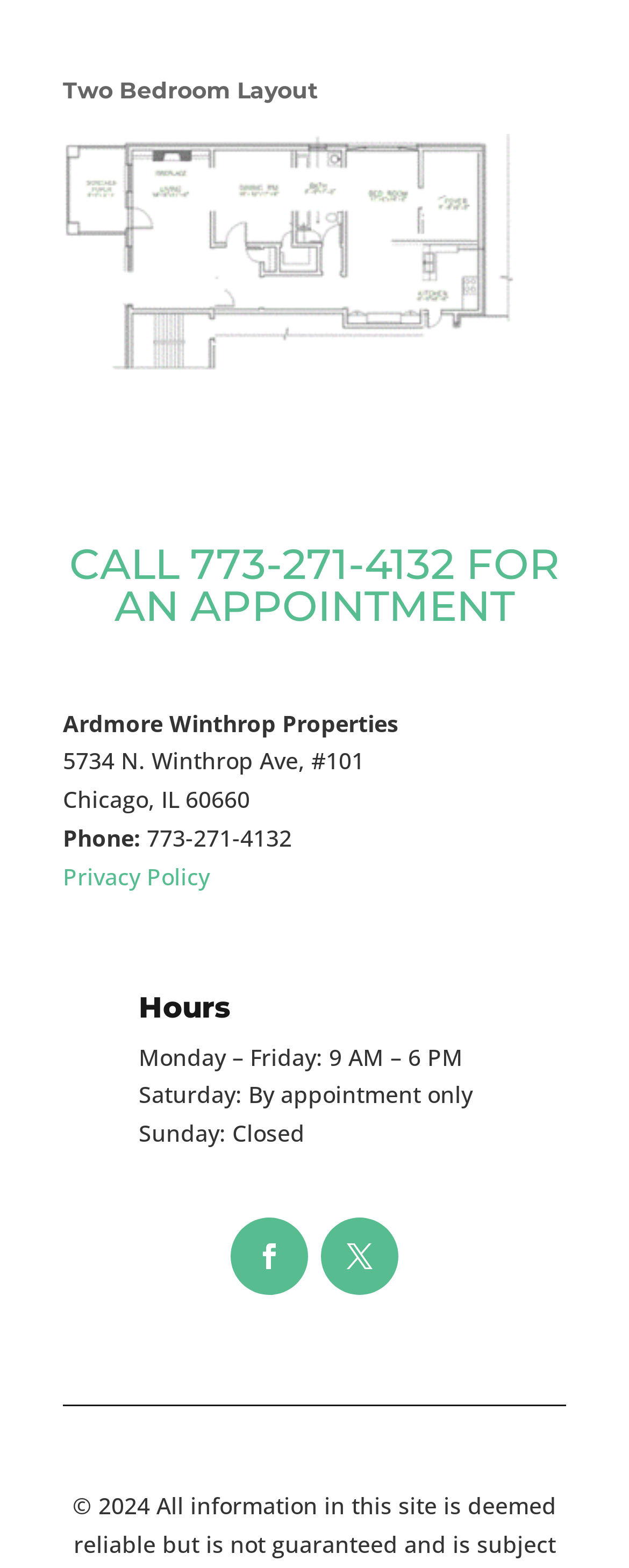Respond with a single word or phrase:
What is the name of the property layout mentioned?

Two Bedroom Layout